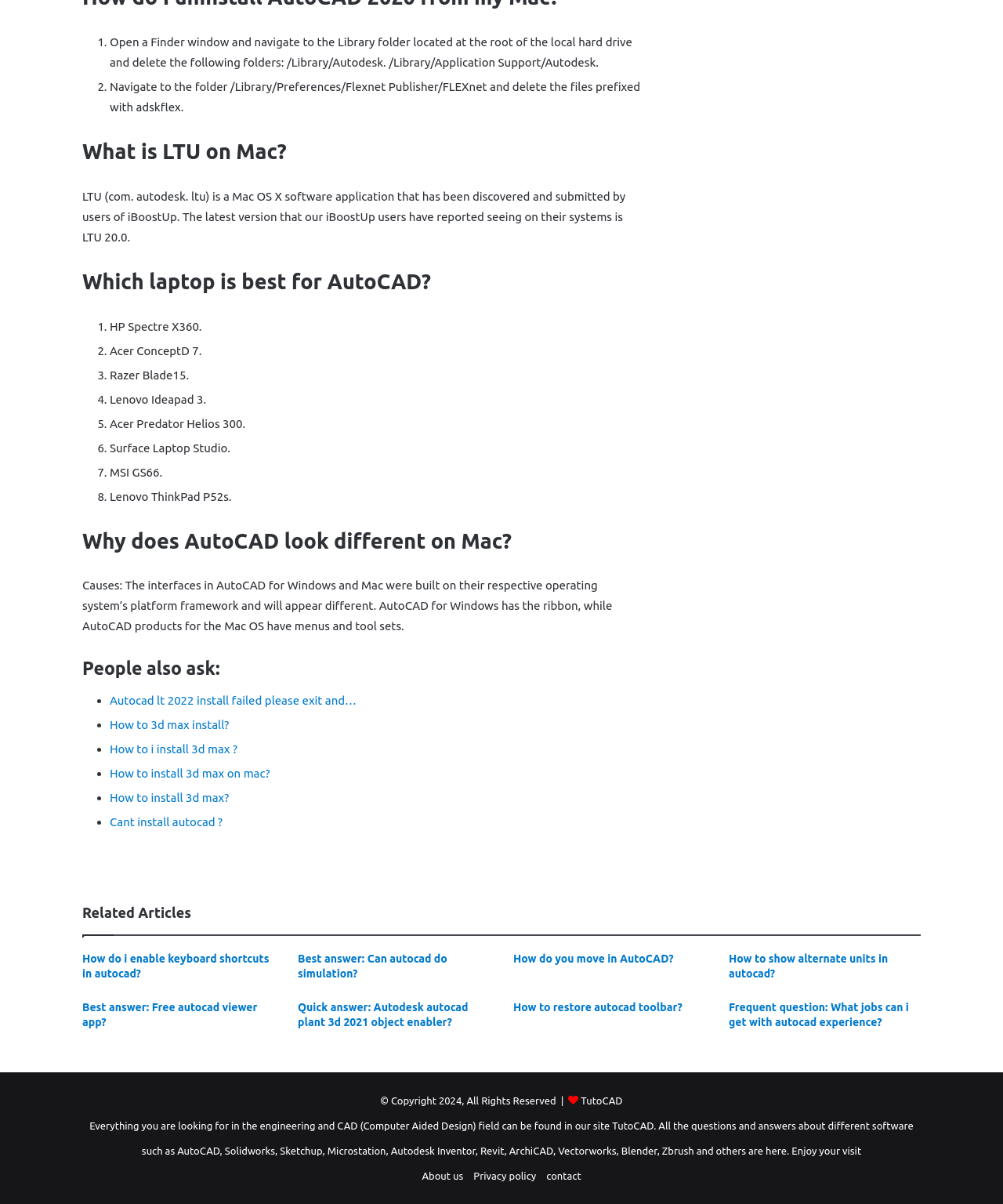Locate the bounding box of the user interface element based on this description: "Cant install autocad ?".

[0.109, 0.677, 0.222, 0.688]